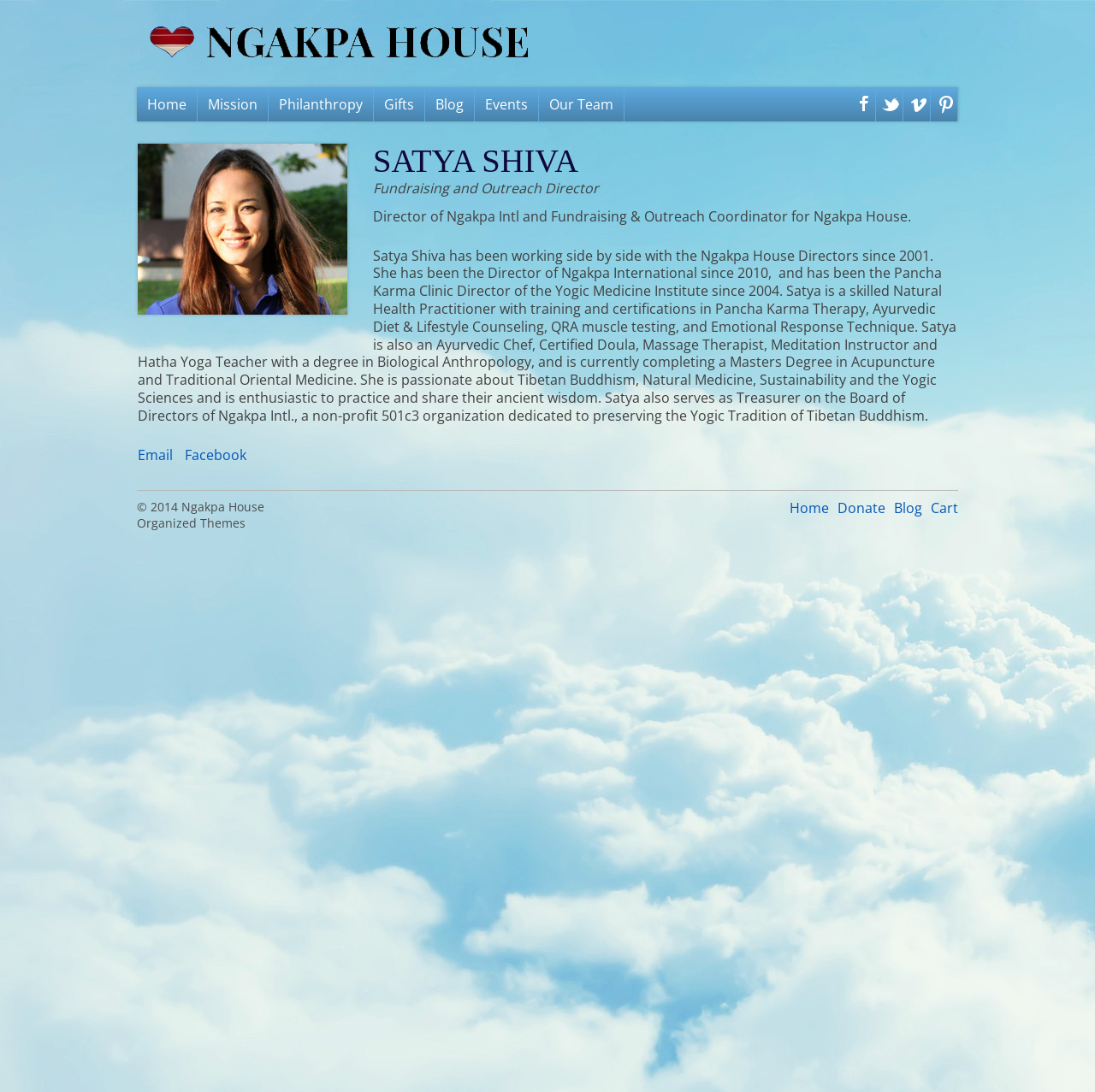What is the name of the organization Satya Shiva is a part of?
Based on the image content, provide your answer in one word or a short phrase.

Ngakpa House